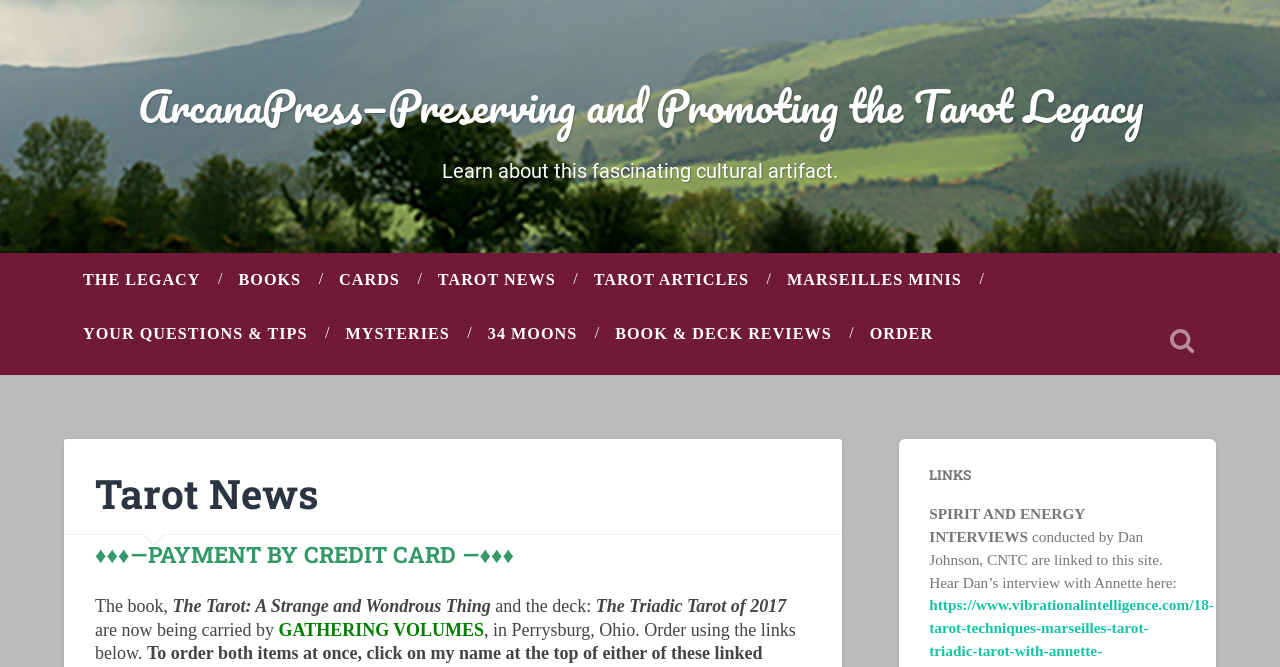Kindly determine the bounding box coordinates for the area that needs to be clicked to execute this instruction: "Read the 'TAROT NEWS' article".

[0.327, 0.379, 0.449, 0.46]